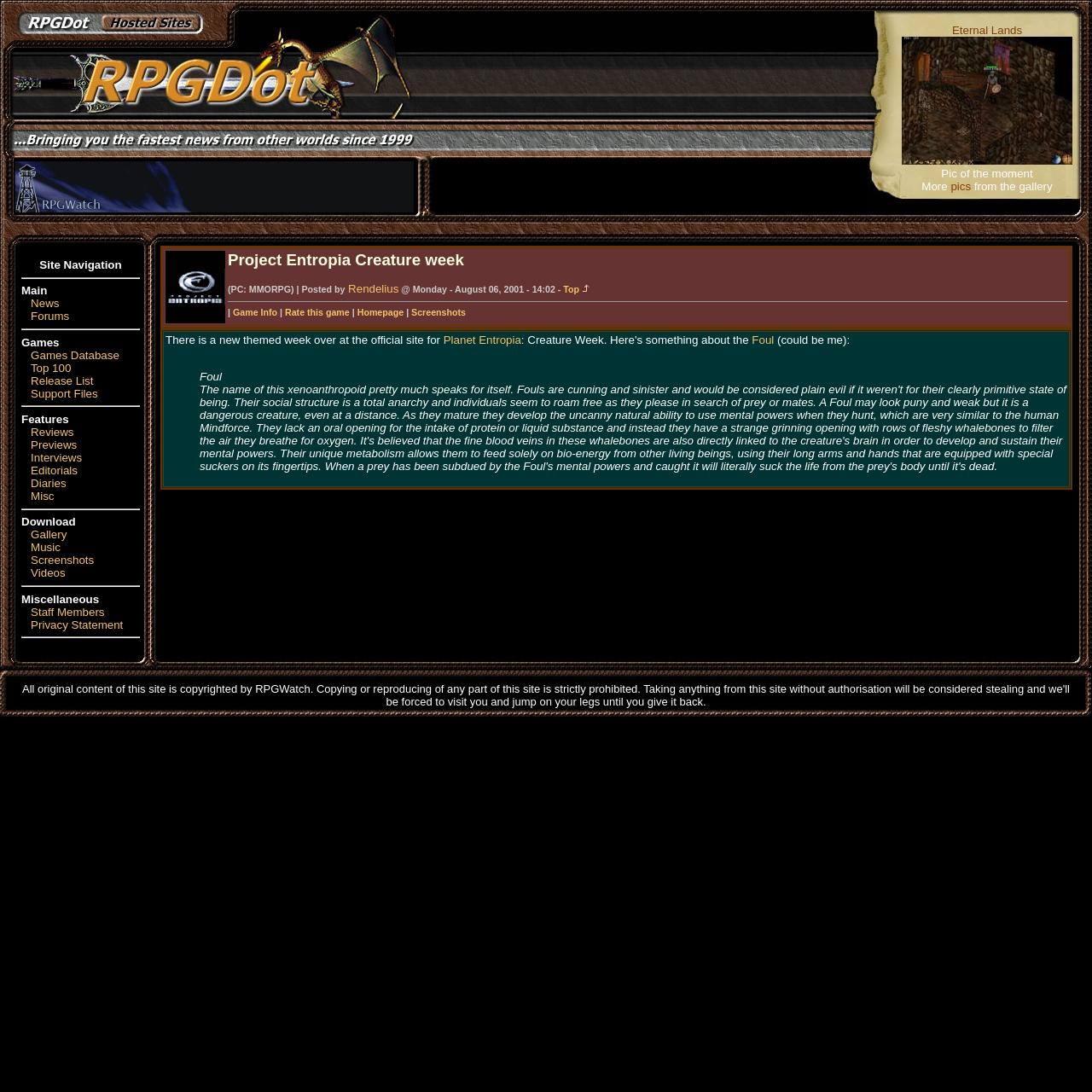Please find the bounding box coordinates of the element that needs to be clicked to perform the following instruction: "Share on Twitter". The bounding box coordinates should be four float numbers between 0 and 1, represented as [left, top, right, bottom].

None